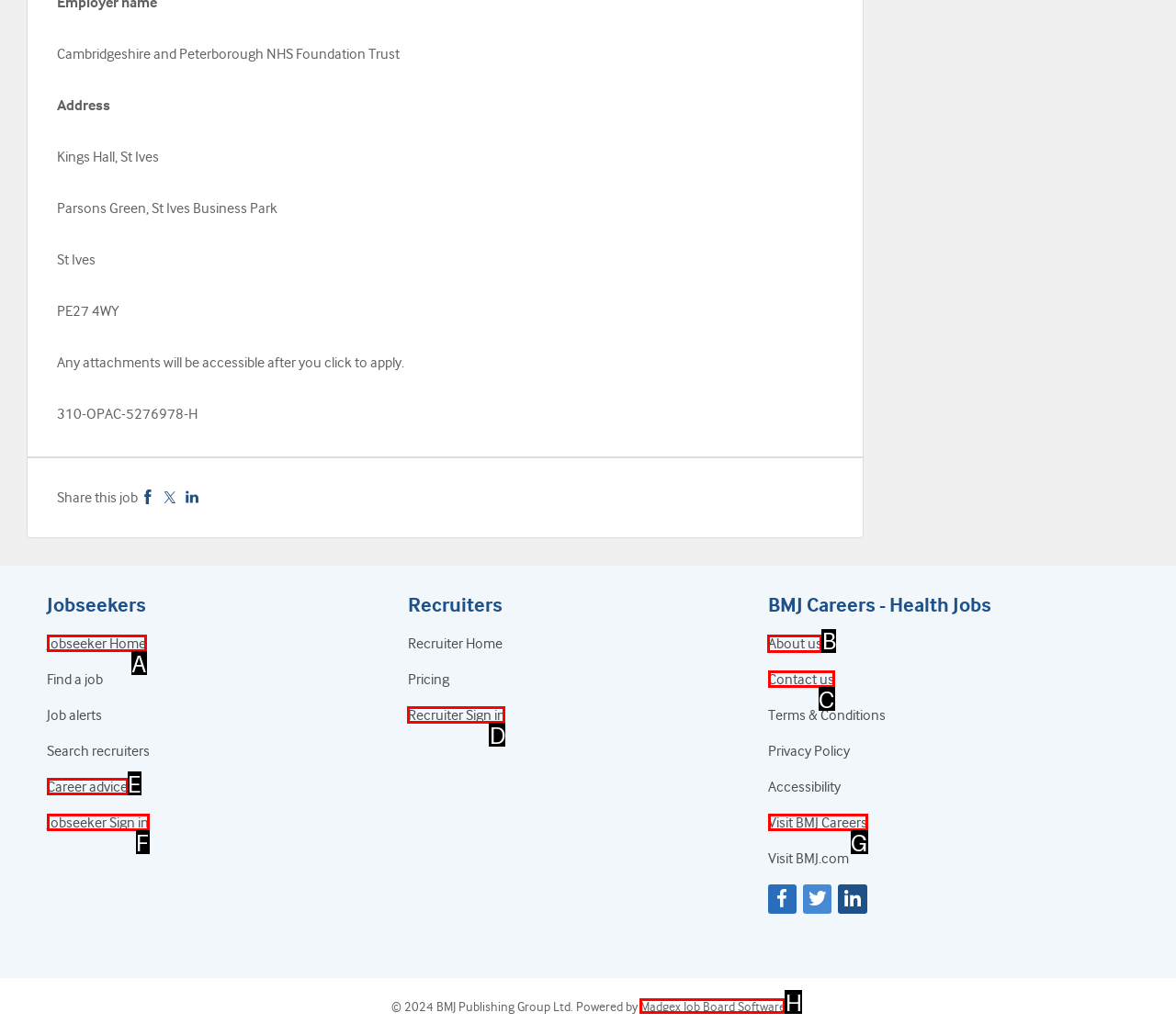Determine the HTML element to be clicked to complete the task: Email this article. Answer by giving the letter of the selected option.

None